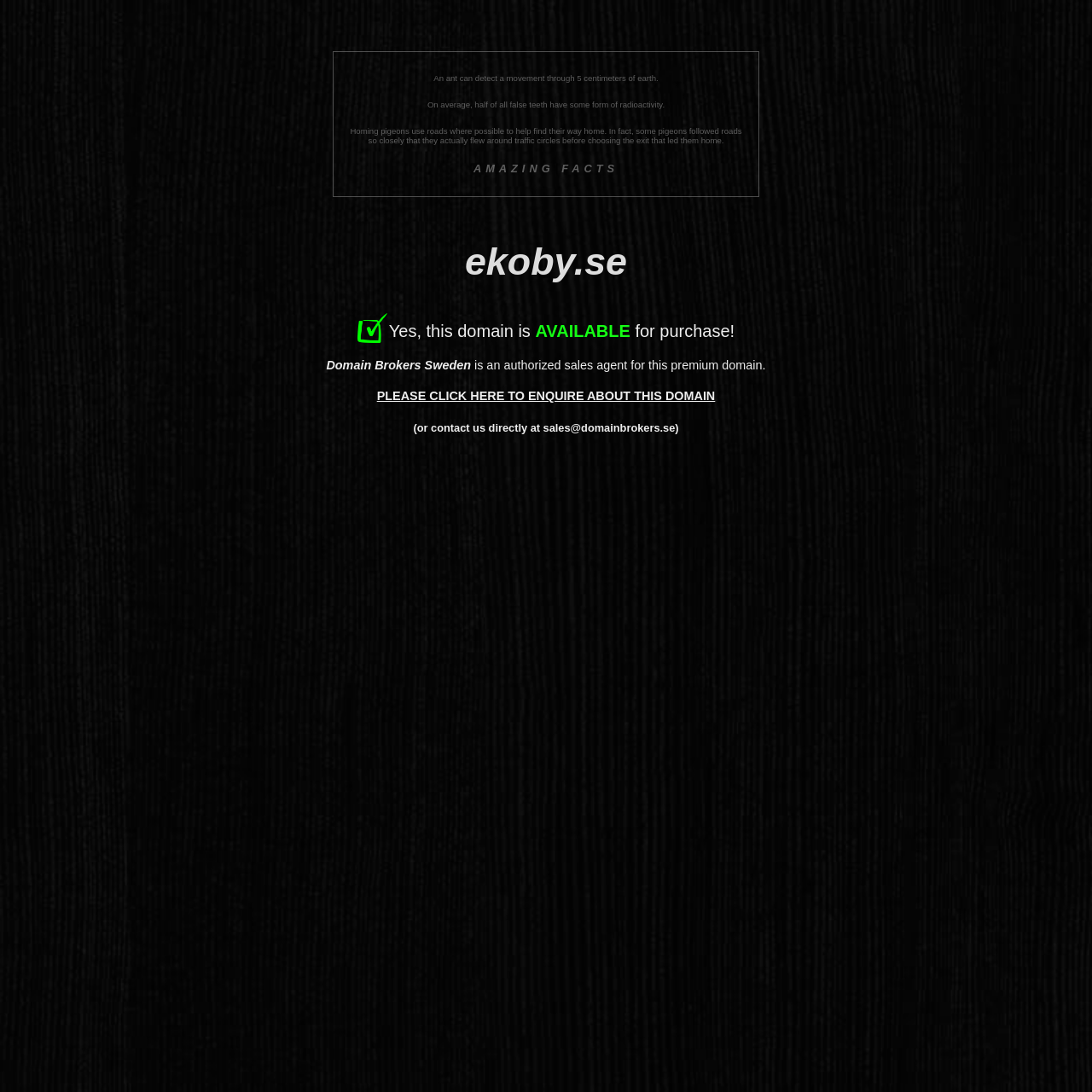Based on the image, provide a detailed and complete answer to the question: 
What type of content is displayed on the webpage?

In addition to the domain sale information, the webpage also displays some interesting facts, such as 'An ant can detect a movement through 5 centimeters of earth' and 'Homing pigeons use roads where possible to help find their way home', which are categorized as 'AMAZING FACTS'.